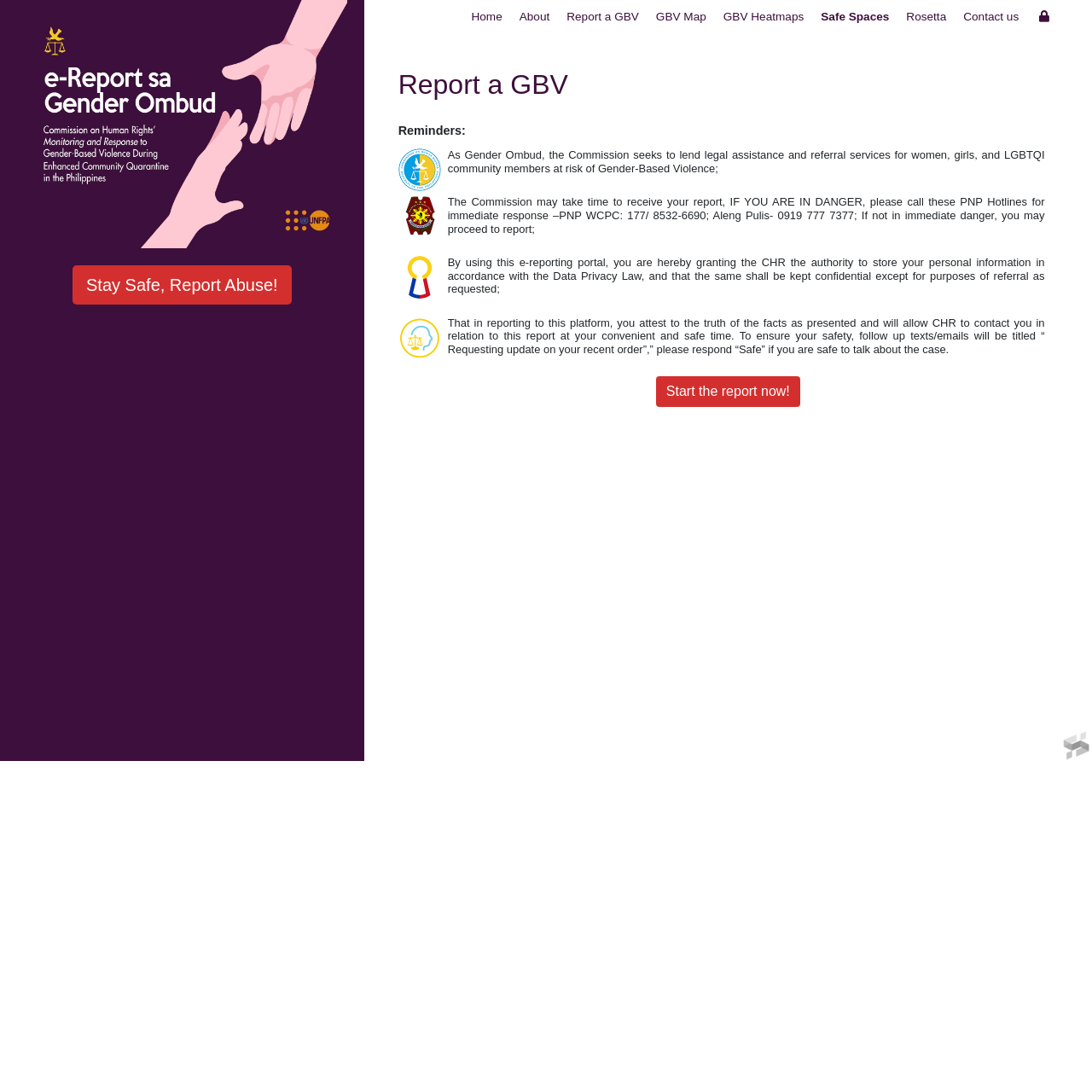How many navigation links are available at the top of the webpage?
Please answer using one word or phrase, based on the screenshot.

8